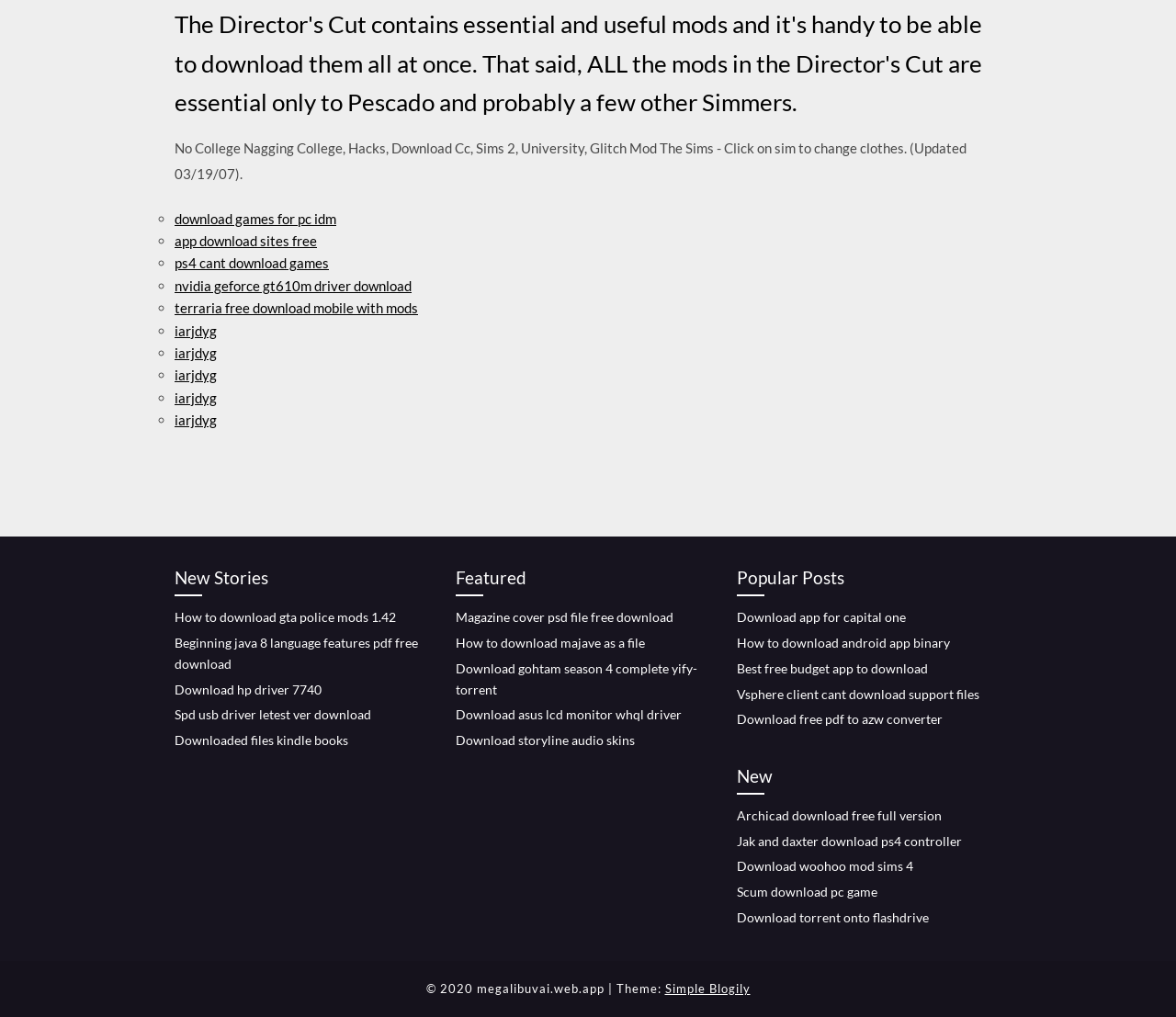Locate the UI element described by Simple Blogily in the provided webpage screenshot. Return the bounding box coordinates in the format (top-left x, top-left y, bottom-right x, bottom-right y), ensuring all values are between 0 and 1.

[0.565, 0.964, 0.638, 0.979]